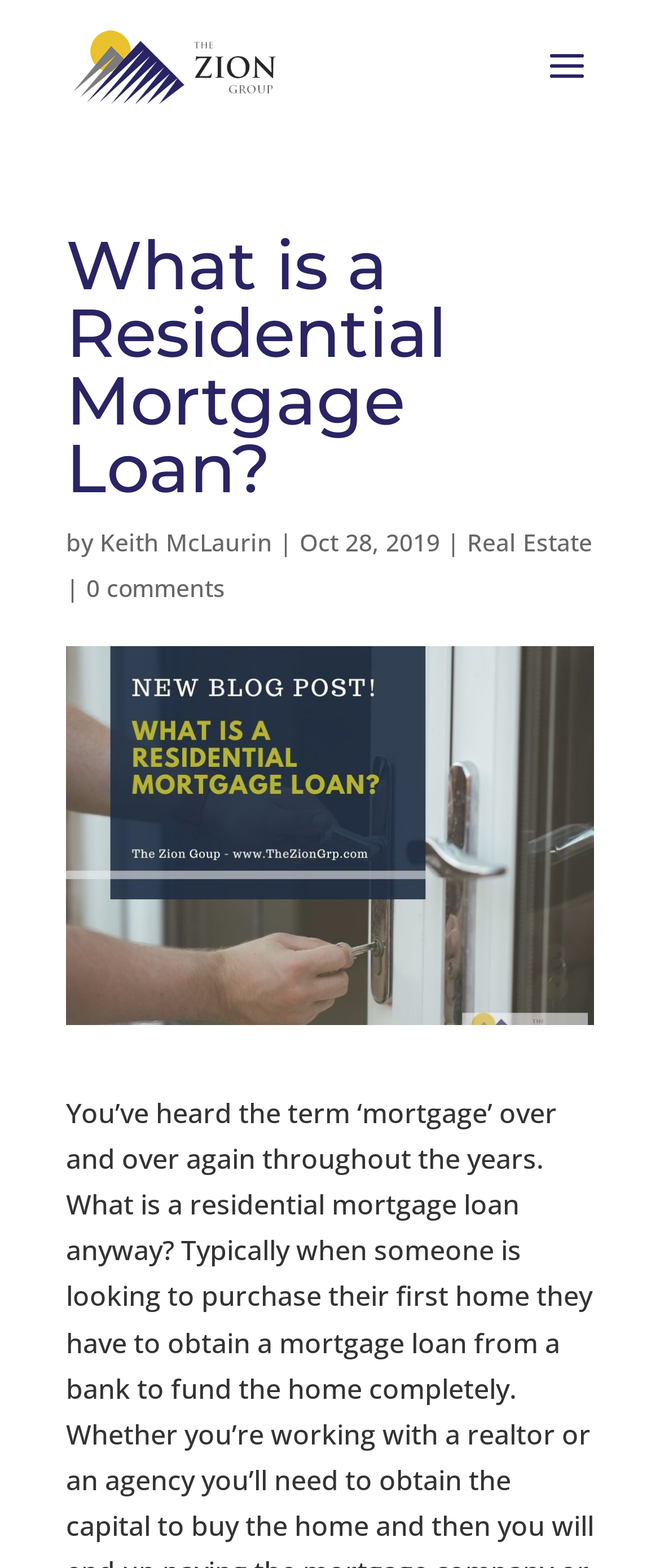What category does the article belong to?
Kindly answer the question with as much detail as you can.

The category of the article can be found by looking at the link next to the author's name and publication date, which is 'Real Estate'.